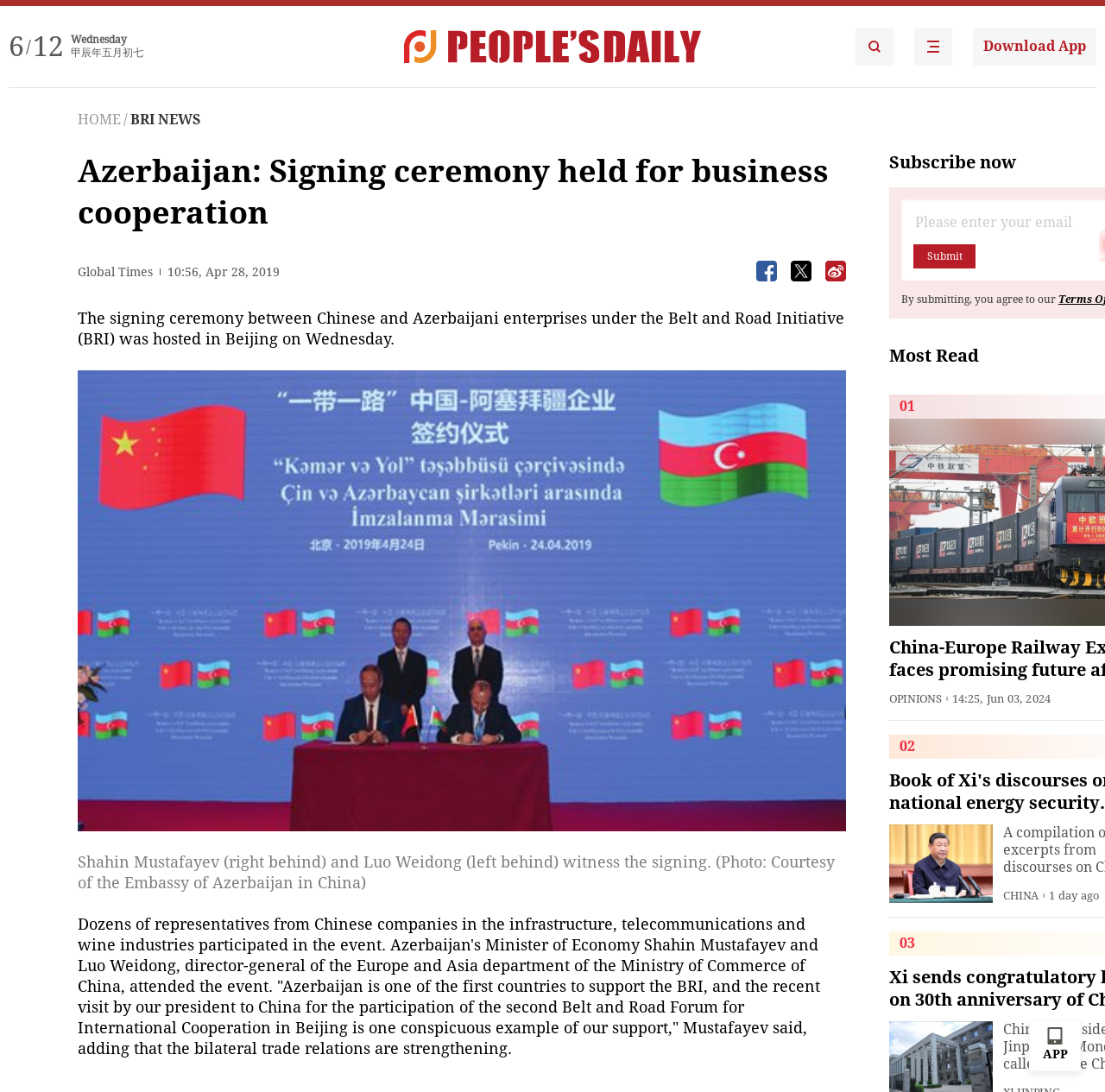What is the name of the publication?
Utilize the image to construct a detailed and well-explained answer.

The name of the publication can be found in the link 'People's Daily English language App - Homepage - Breaking News, China News, World News and Video' which is located at the top of the webpage.